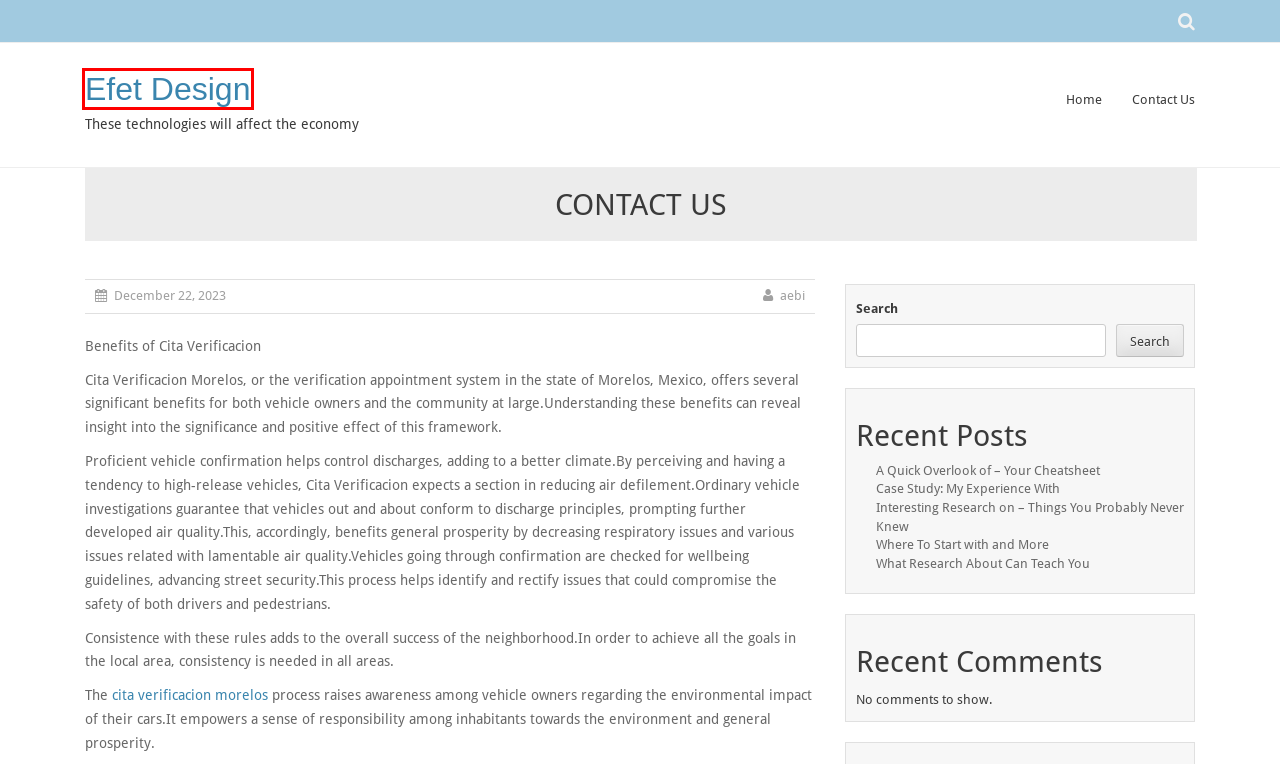Consider the screenshot of a webpage with a red bounding box and select the webpage description that best describes the new page that appears after clicking the element inside the red box. Here are the candidates:
A. What Research About  Can Teach You – Efet Design
B. A Quick Overlook of  – Your Cheatsheet – Efet Design
C. How to Achieve Maximum Success with – Efet Design
D. Case Study: My Experience With – Efet Design
E. Interesting Research on  – Things You Probably Never Knew – Efet Design
F. Where To Start with  and More – Efet Design
G. Contact Us – Efet Design
H. Efet Design – These technologies will affect the economy

H